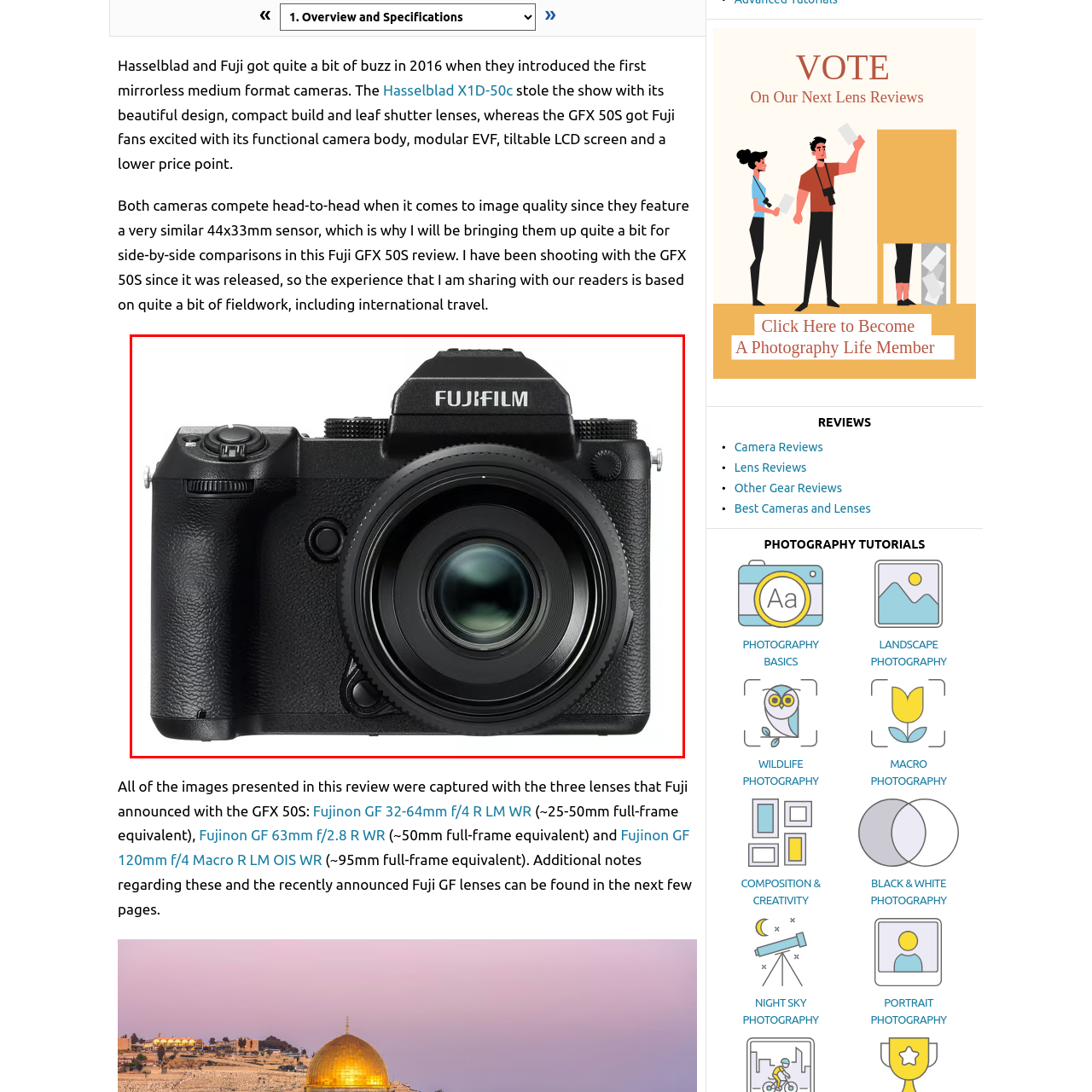Write a comprehensive caption detailing the image within the red boundary.

The image showcases the Fujifilm GFX 50S, a mirrorless medium format camera known for its impressive design and functionality. The front view highlights the camera's robust body, featuring a textured grip for enhanced handling. At the center, the large lens—designed to work seamlessly with the camera's 44x33mm sensor—offers optimal image quality for photographers seeking exceptional detail and clarity. The camera's top is adorned with the prominent Fujifilm logo, emphasizing its brand heritage in imaging technology. This model gained significant attention upon its release, particularly for its superior image capabilities and compact form factor, making it a popular choice among both professionals and enthusiasts in the photography community.